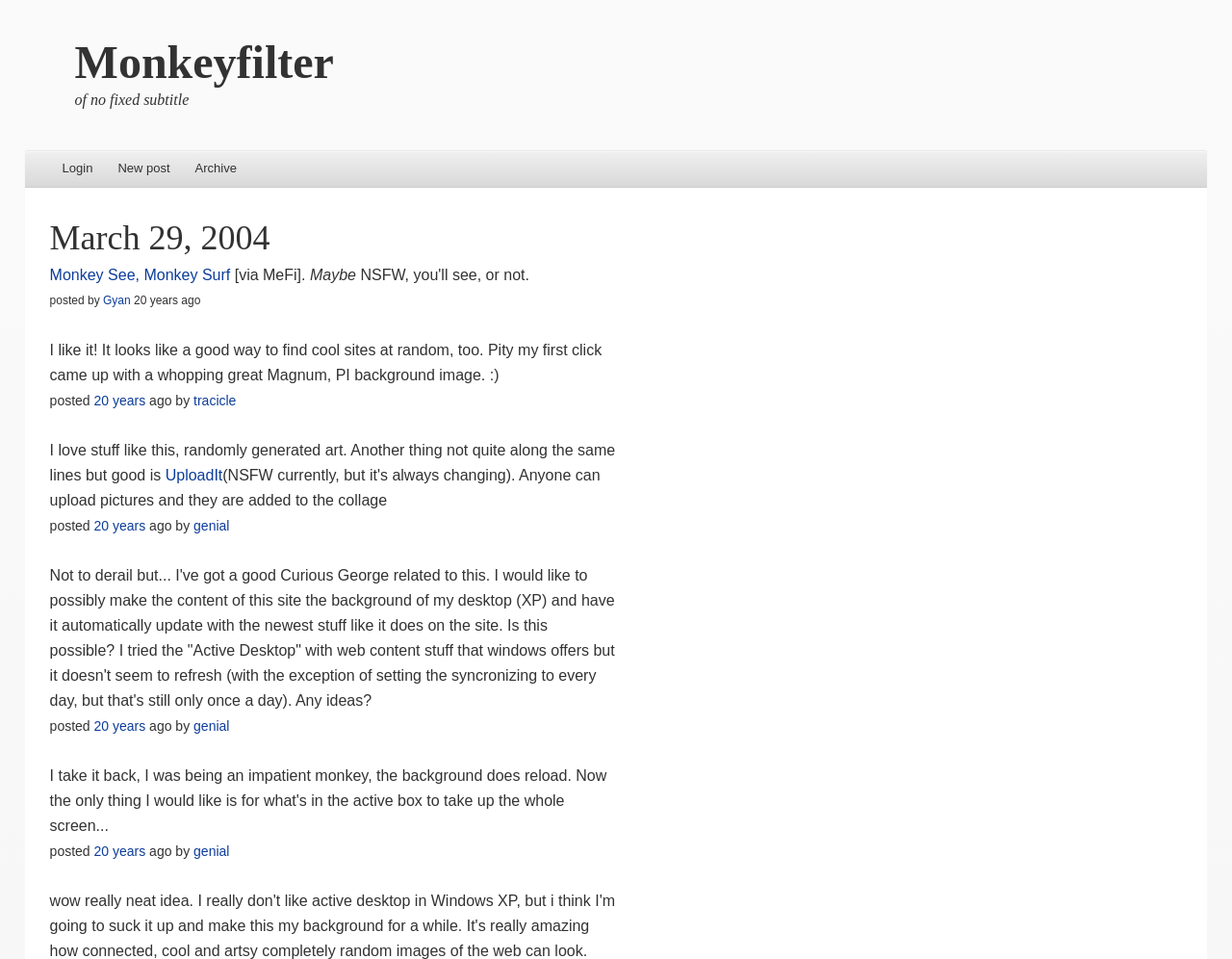How many footer sections are there?
Respond with a short answer, either a single word or a phrase, based on the image.

4